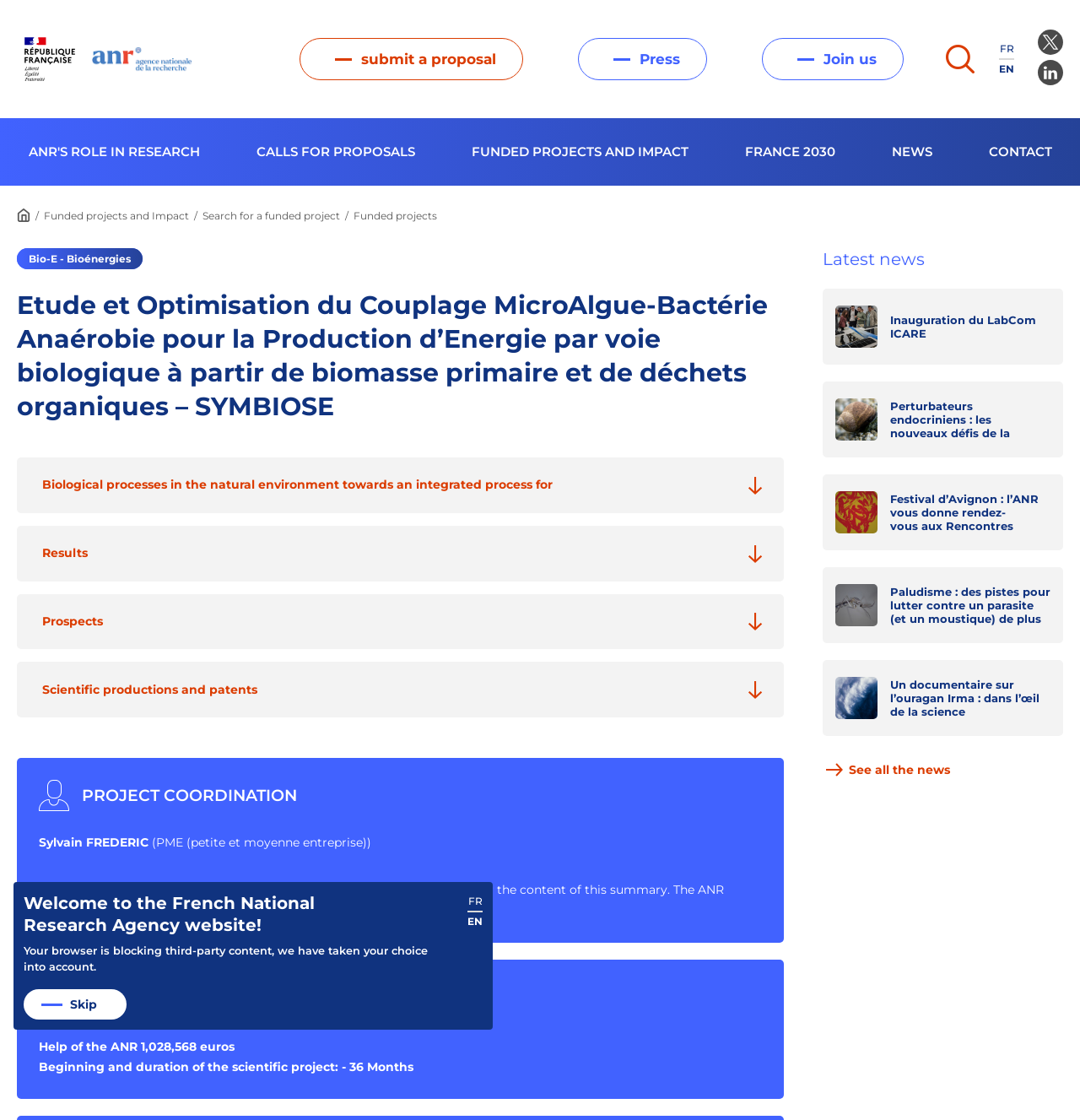Using the description "REQUEST FREE SAMPLE REPORT", predict the bounding box of the relevant HTML element.

None